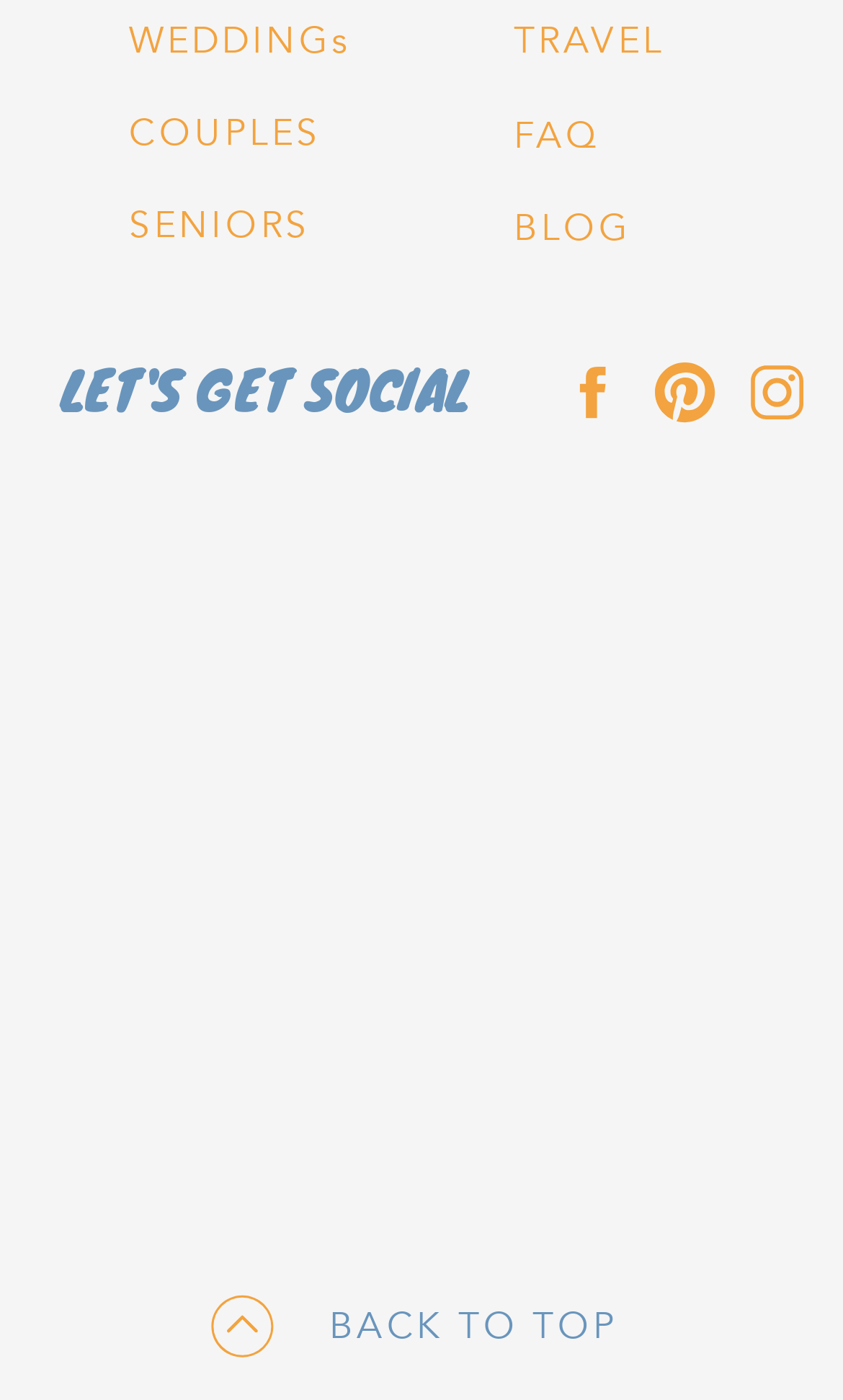Please locate the bounding box coordinates of the element's region that needs to be clicked to follow the instruction: "Read the 'FAQ' page". The bounding box coordinates should be provided as four float numbers between 0 and 1, i.e., [left, top, right, bottom].

[0.609, 0.073, 0.847, 0.1]